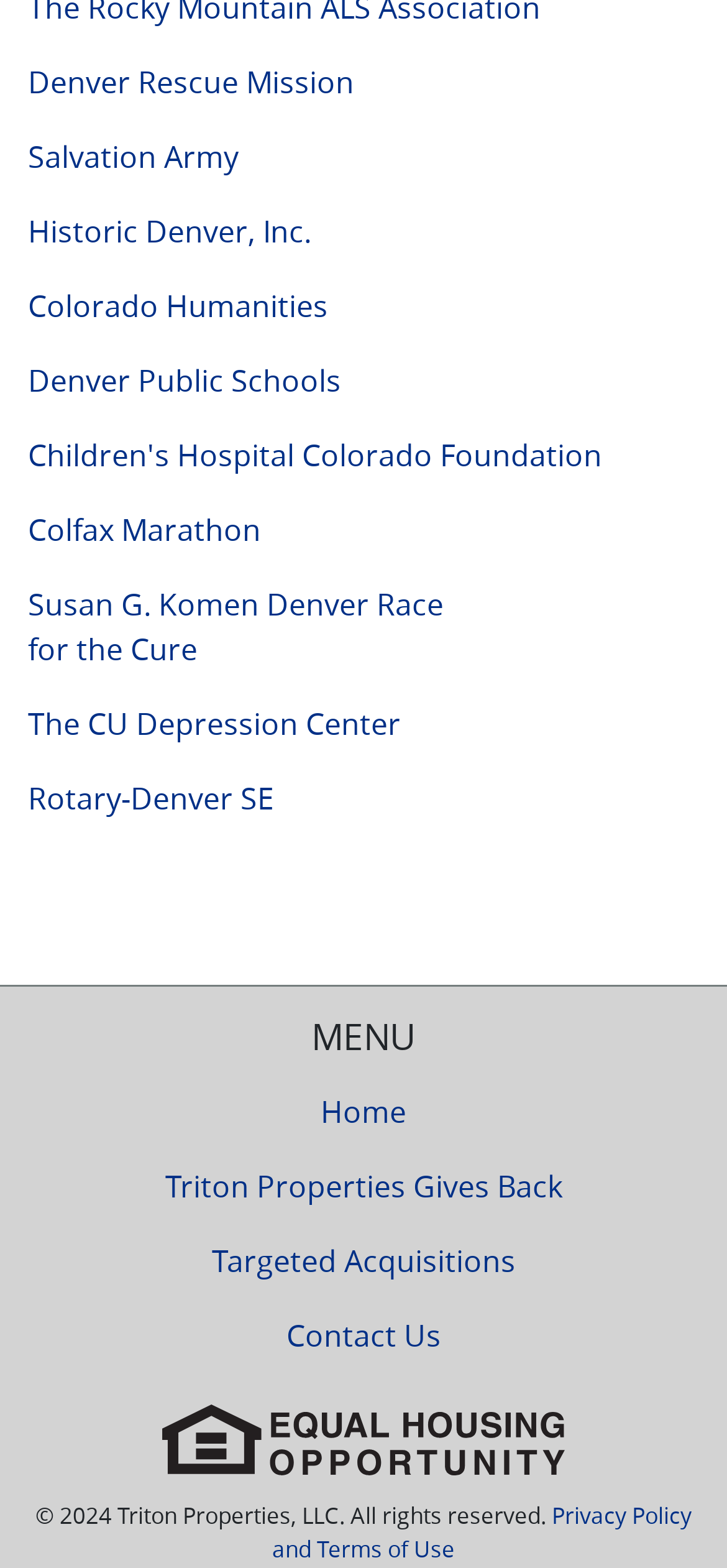Determine the bounding box coordinates for the area that needs to be clicked to fulfill this task: "Click on Denver Rescue Mission". The coordinates must be given as four float numbers between 0 and 1, i.e., [left, top, right, bottom].

[0.038, 0.039, 0.487, 0.065]